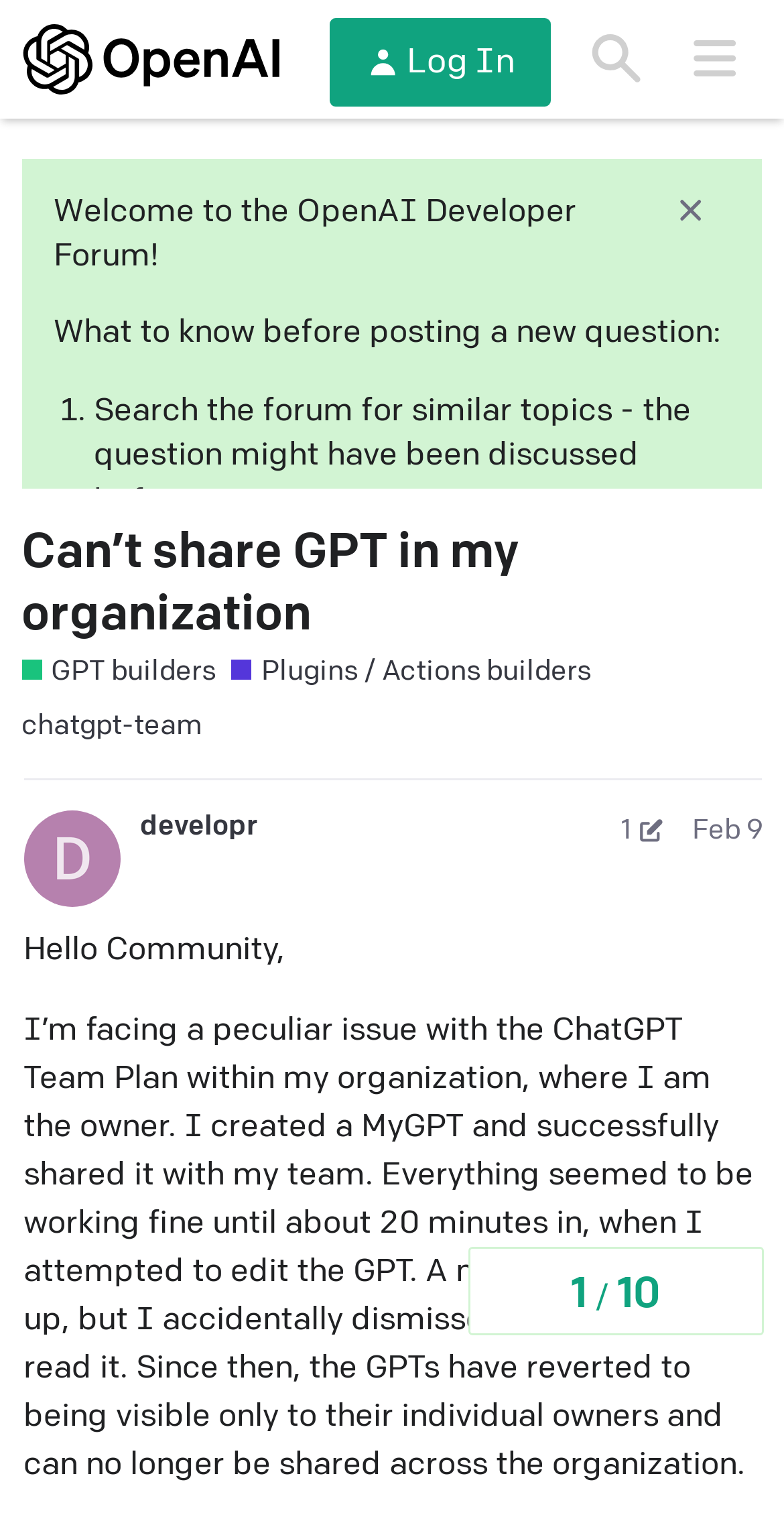Answer with a single word or phrase: 
What is the issue the user is facing with the ChatGPT Team Plan?

GPTs reverted to individual owners